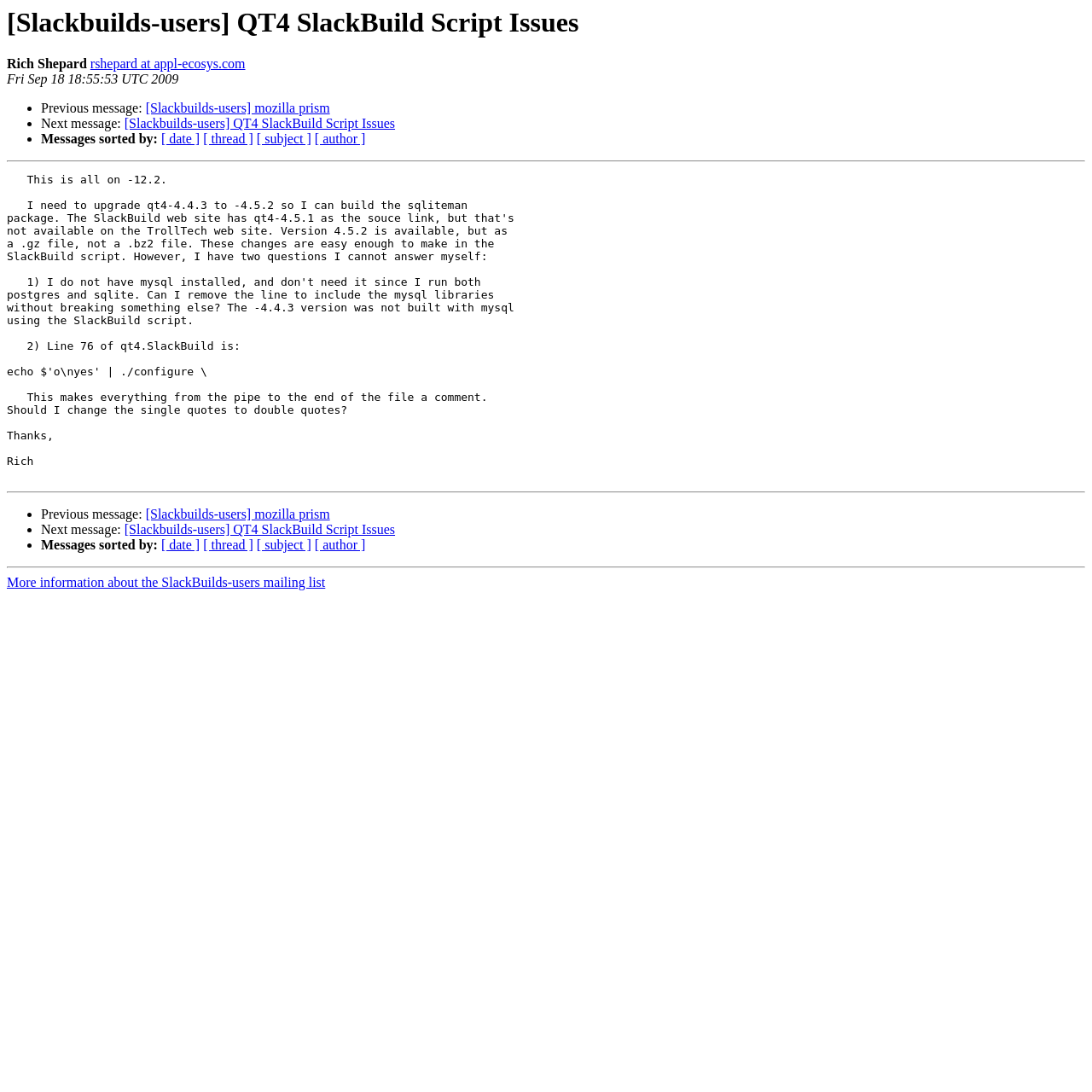Please determine the main heading text of this webpage.

[Slackbuilds-users] QT4 SlackBuild Script Issues